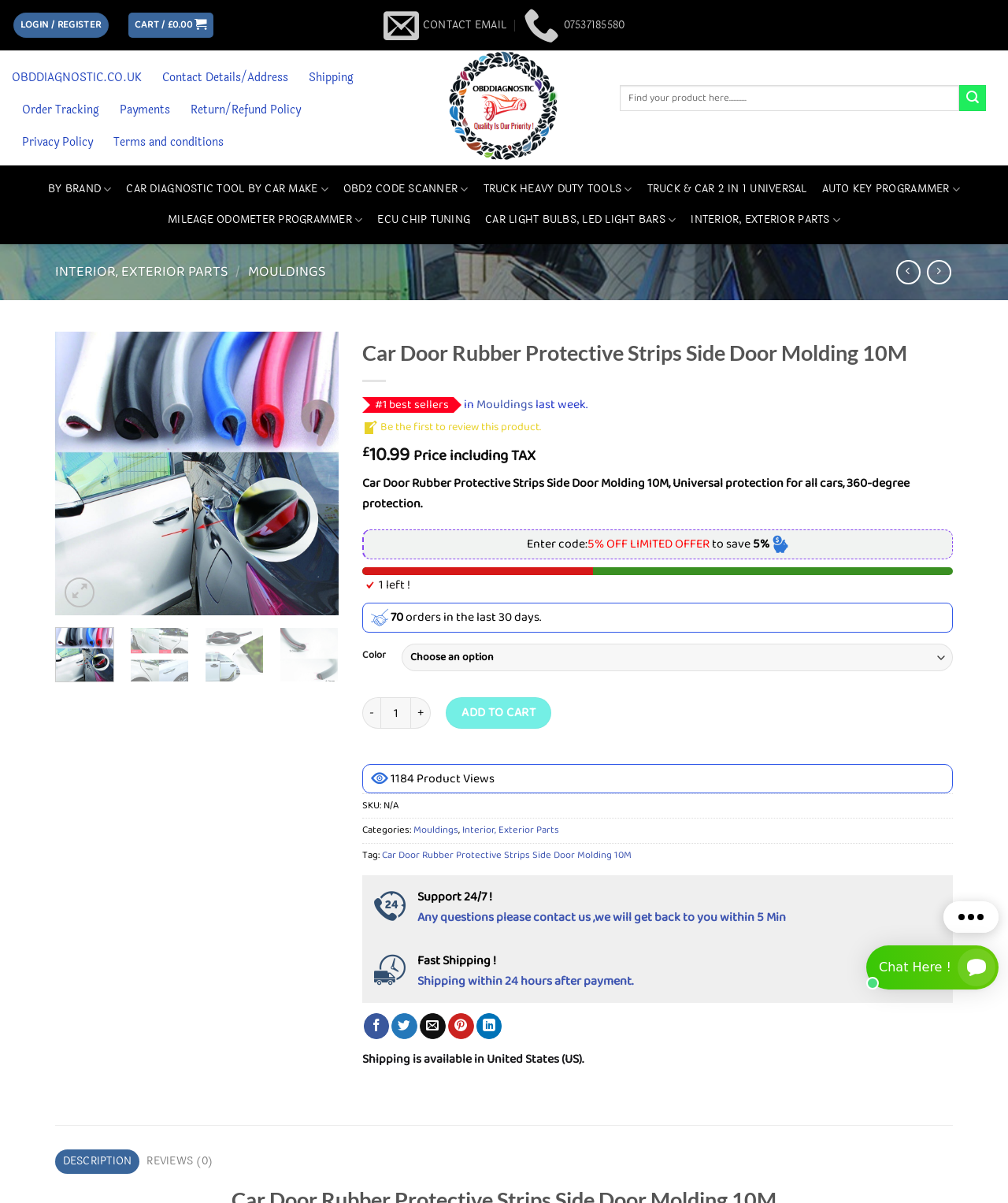Find the bounding box coordinates of the area that needs to be clicked in order to achieve the following instruction: "Search for products". The coordinates should be specified as four float numbers between 0 and 1, i.e., [left, top, right, bottom].

[0.615, 0.071, 0.978, 0.092]